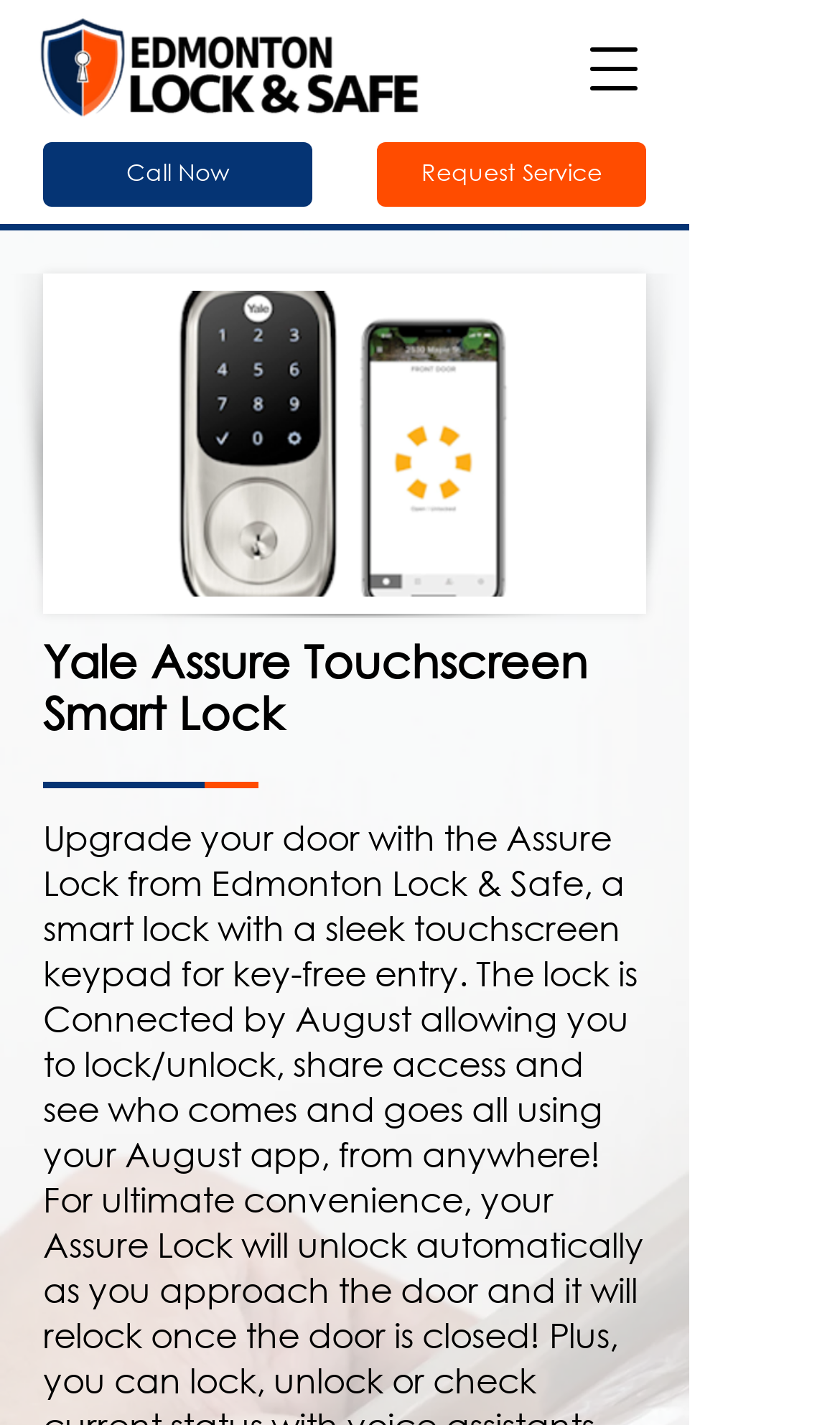What is the logo of Edmonton Lock & Safe?
Carefully analyze the image and provide a thorough answer to the question.

The logo of Edmonton Lock & Safe is located at the top left corner of the webpage, and it is an image with the text 'ELS Logo.png'.